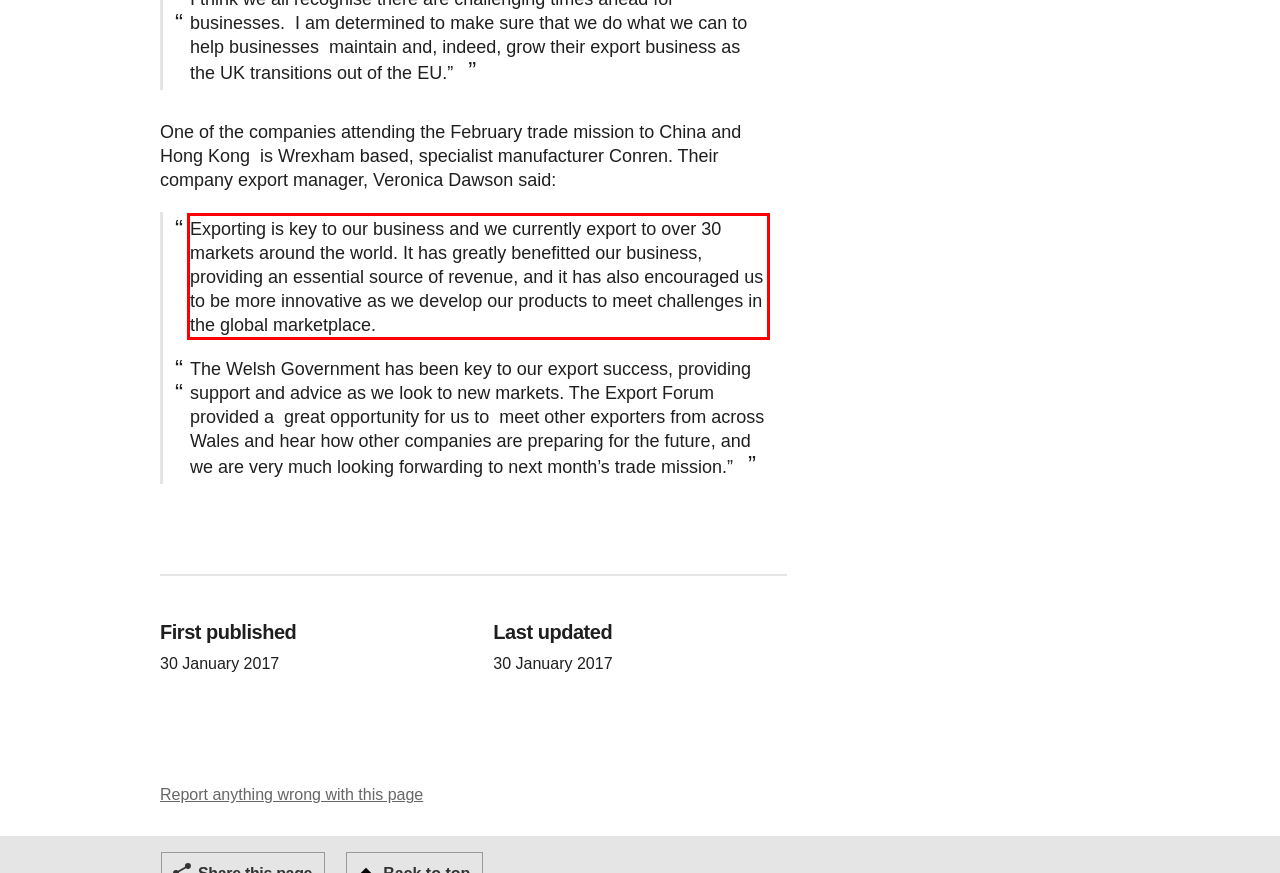Look at the provided screenshot of the webpage and perform OCR on the text within the red bounding box.

Exporting is key to our business and we currently export to over 30 markets around the world. It has greatly benefitted our business, providing an essential source of revenue, and it has also encouraged us to be more innovative as we develop our products to meet challenges in the global marketplace.